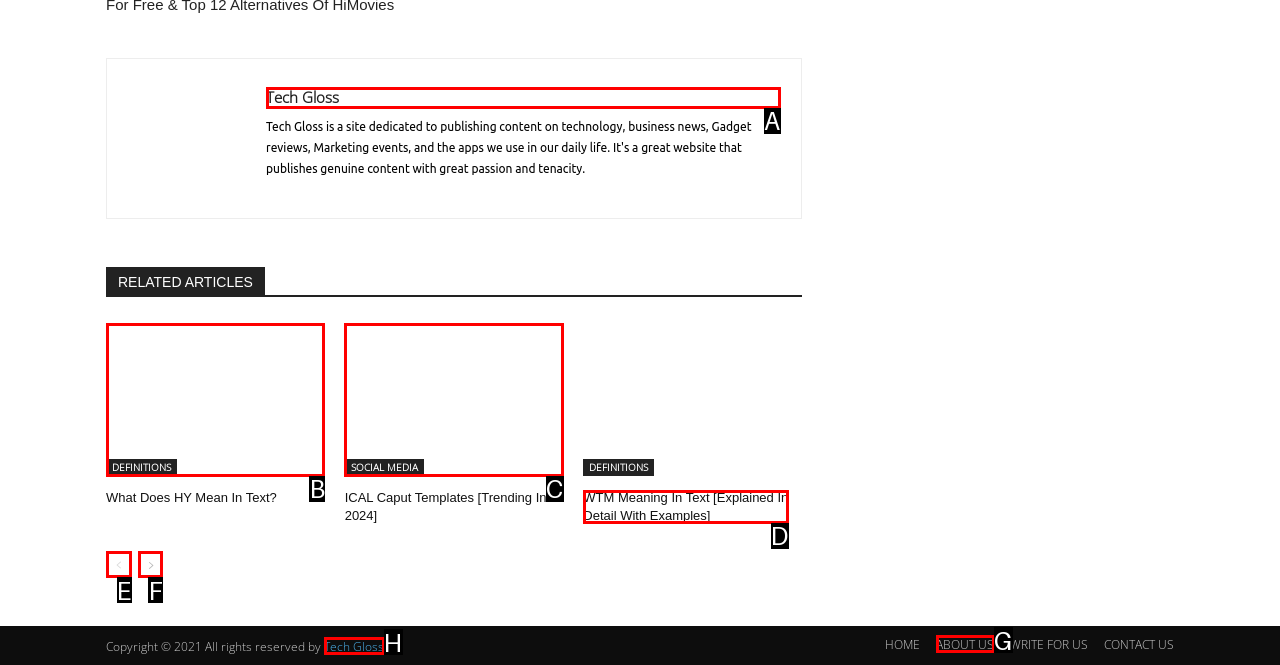To perform the task "go to next page", which UI element's letter should you select? Provide the letter directly.

F